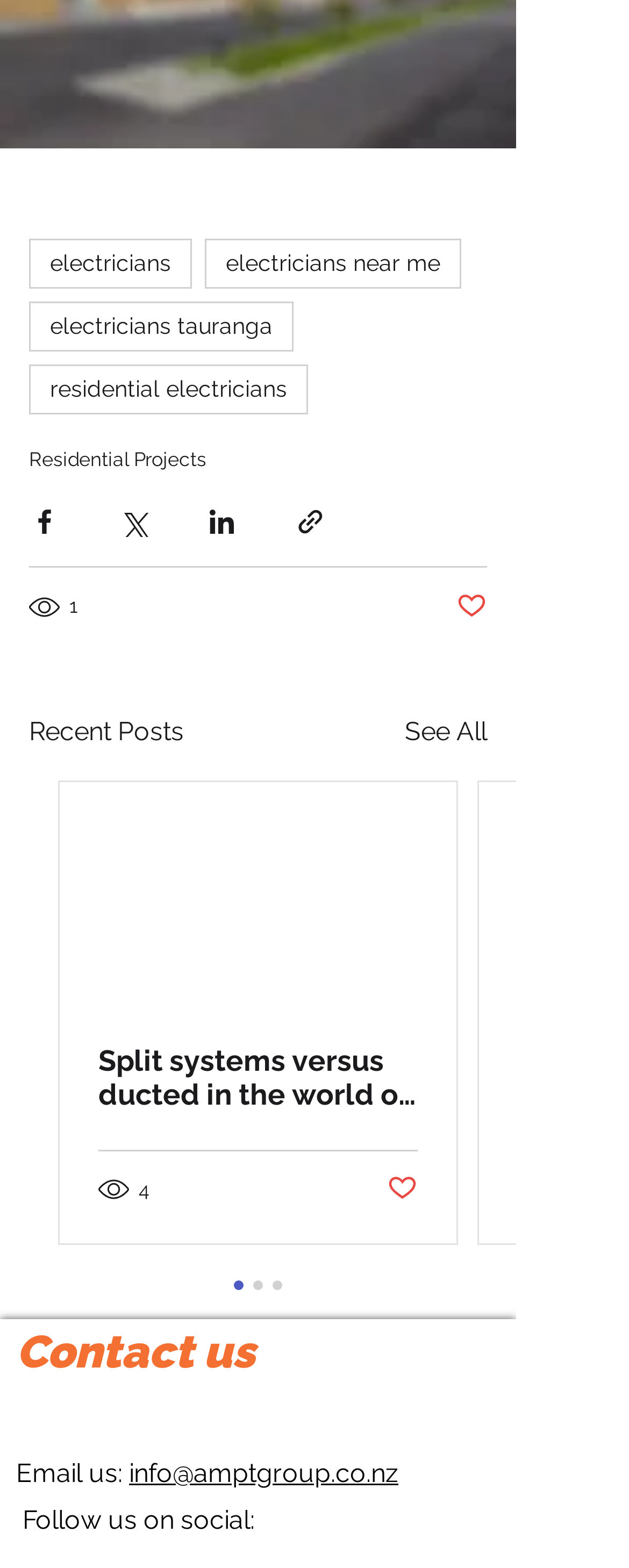Extract the bounding box coordinates of the UI element described by: "Post not marked as liked". The coordinates should include four float numbers ranging from 0 to 1, e.g., [left, top, right, bottom].

[0.726, 0.376, 0.774, 0.398]